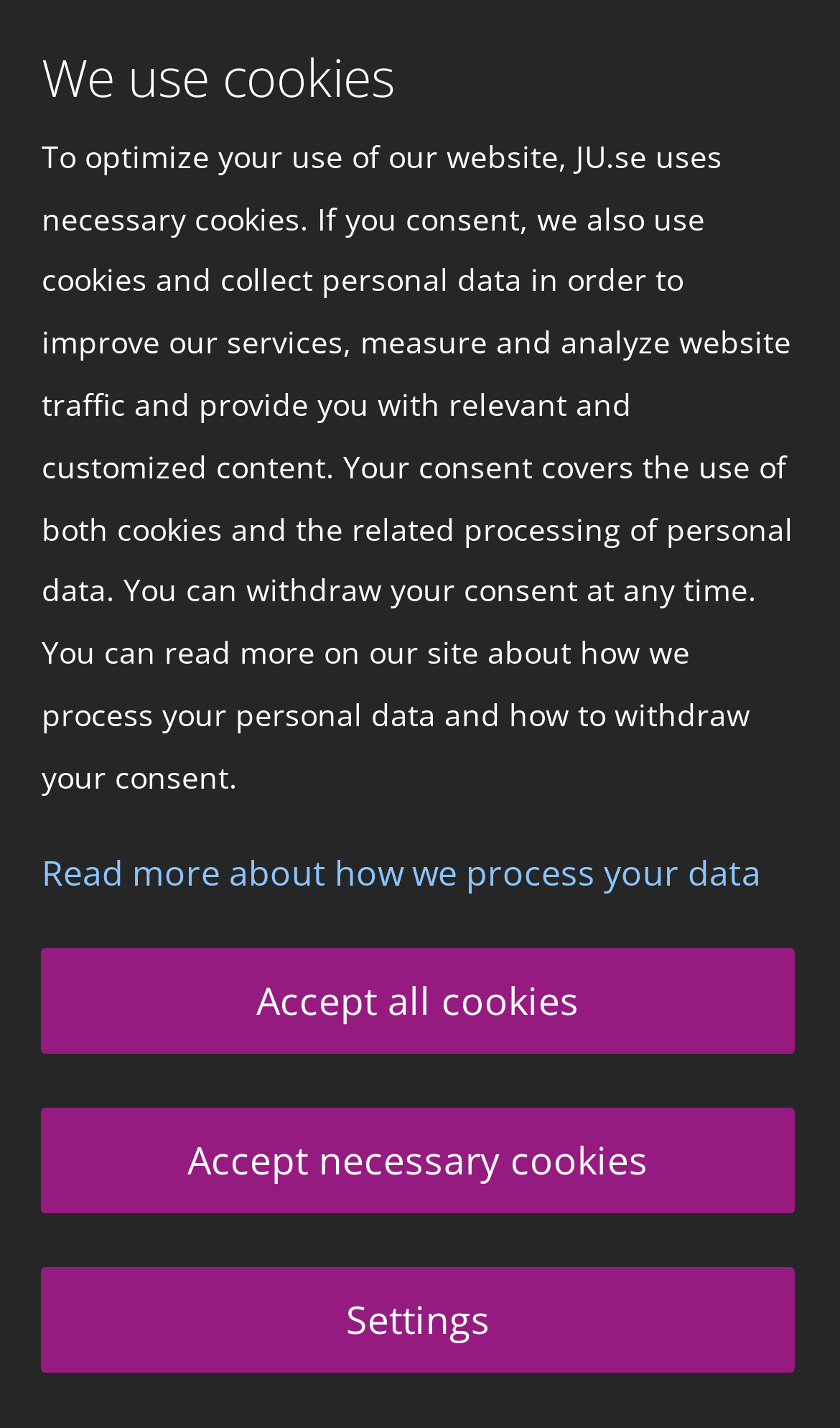What happens to previously submitted abstracts?
From the screenshot, supply a one-word or short-phrase answer.

Deleted